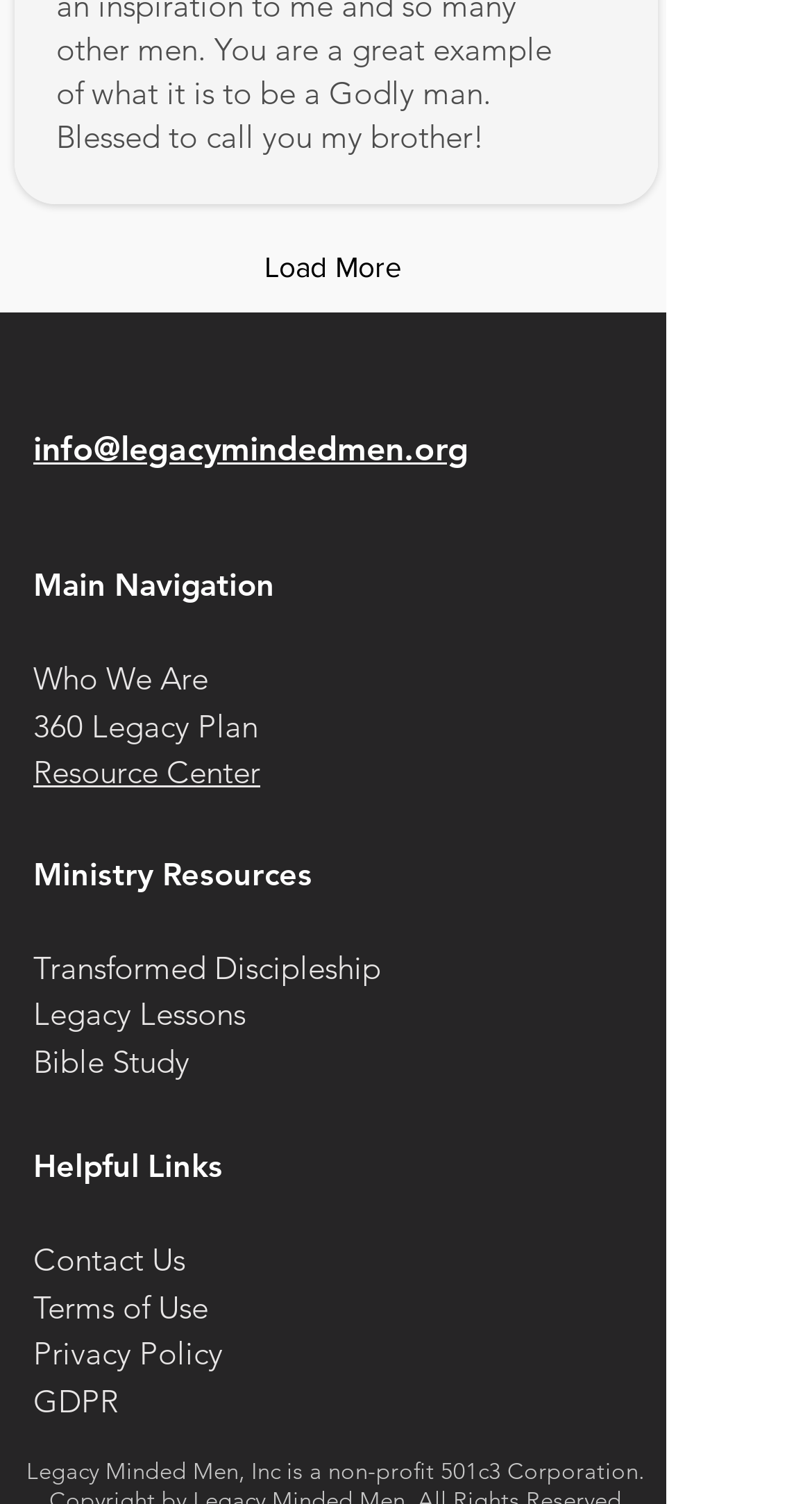Use a single word or phrase to answer the question: What is the text above the 'Who We Are' link?

Main Navigation